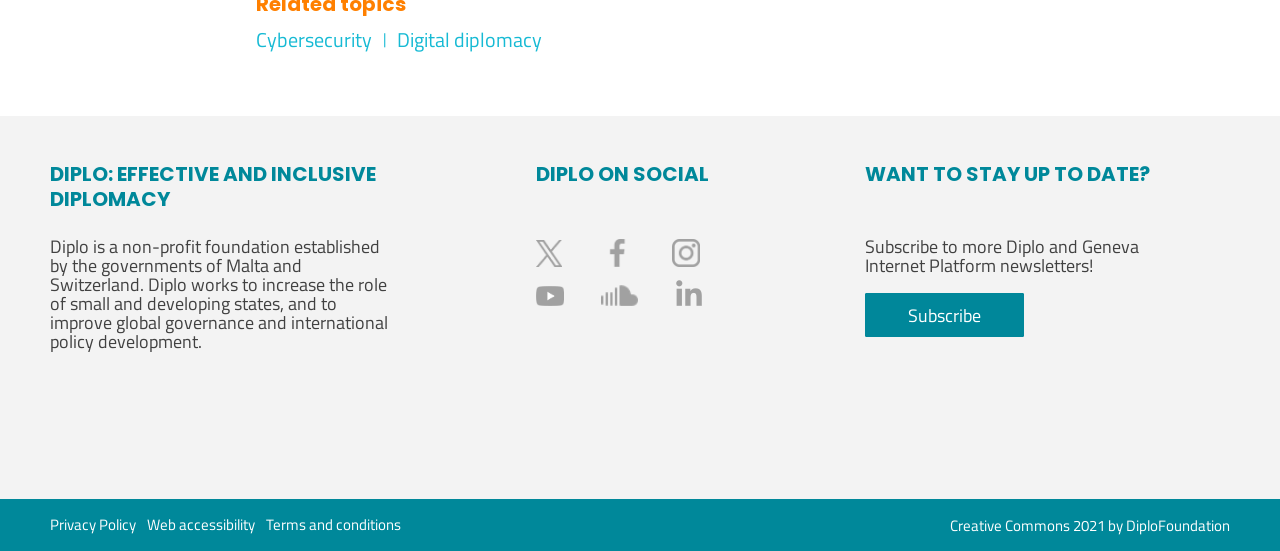Can you specify the bounding box coordinates for the region that should be clicked to fulfill this instruction: "Subscribe to Diplo newsletters".

[0.675, 0.531, 0.8, 0.612]